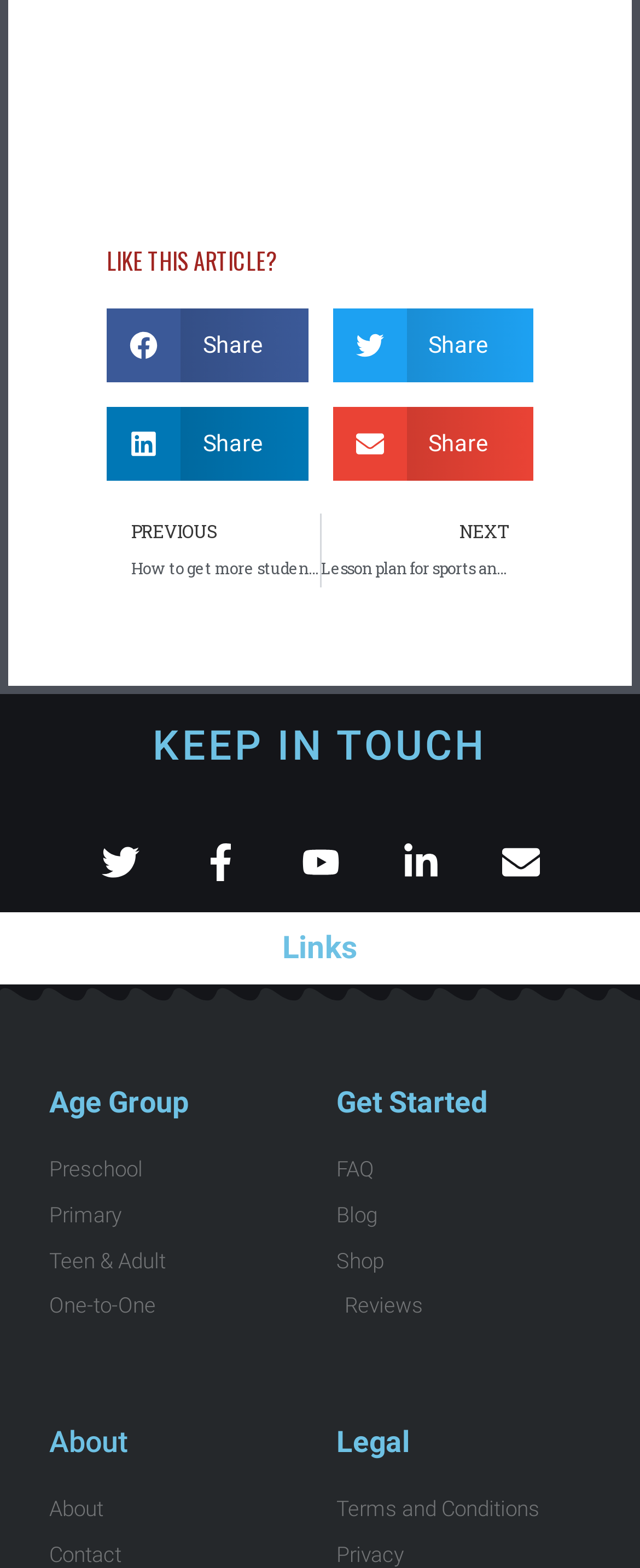Determine the bounding box coordinates for the element that should be clicked to follow this instruction: "Share on Facebook". The coordinates should be given as four float numbers between 0 and 1, in the format [left, top, right, bottom].

[0.167, 0.197, 0.481, 0.244]